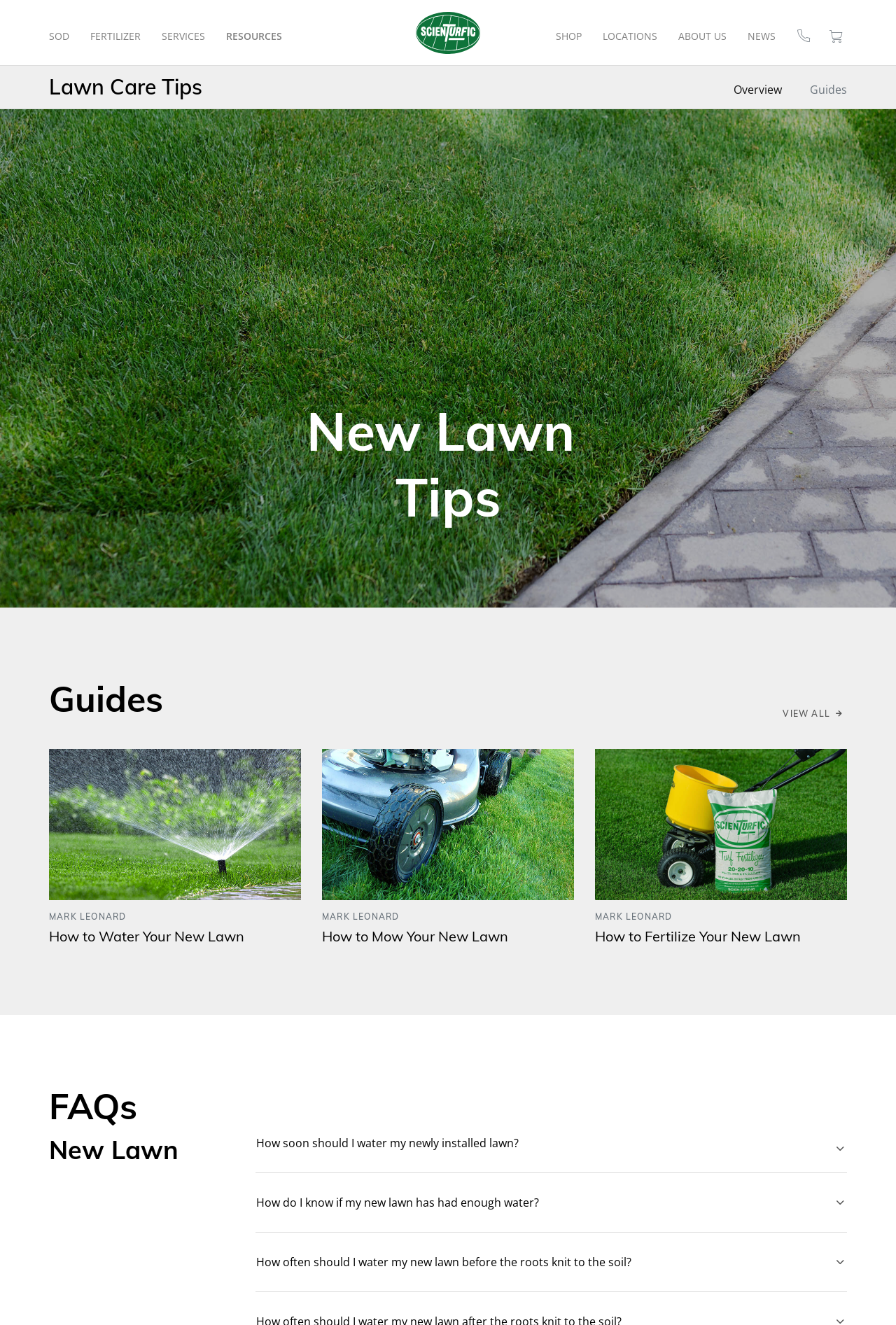Please specify the bounding box coordinates in the format (top-left x, top-left y, bottom-right x, bottom-right y), with values ranging from 0 to 1. Identify the bounding box for the UI component described as follows: About Us

[0.757, 0.019, 0.811, 0.035]